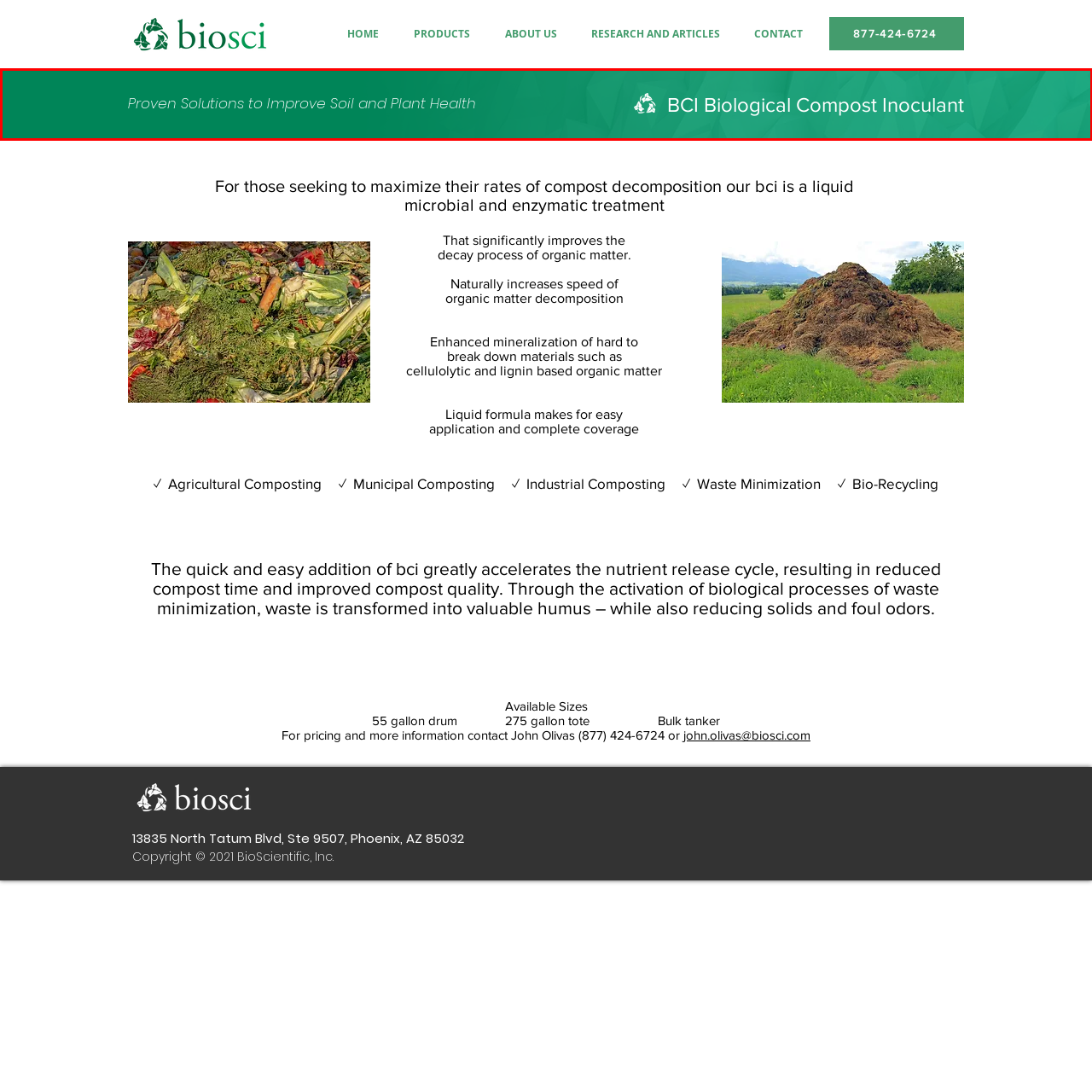What is the purpose of the product?
Examine the image outlined by the red bounding box and answer the question with as much detail as possible.

The purpose of the product is to improve soil and plant health, suggesting its role in improving agricultural practices and sustainability, as mentioned in the design of the image.